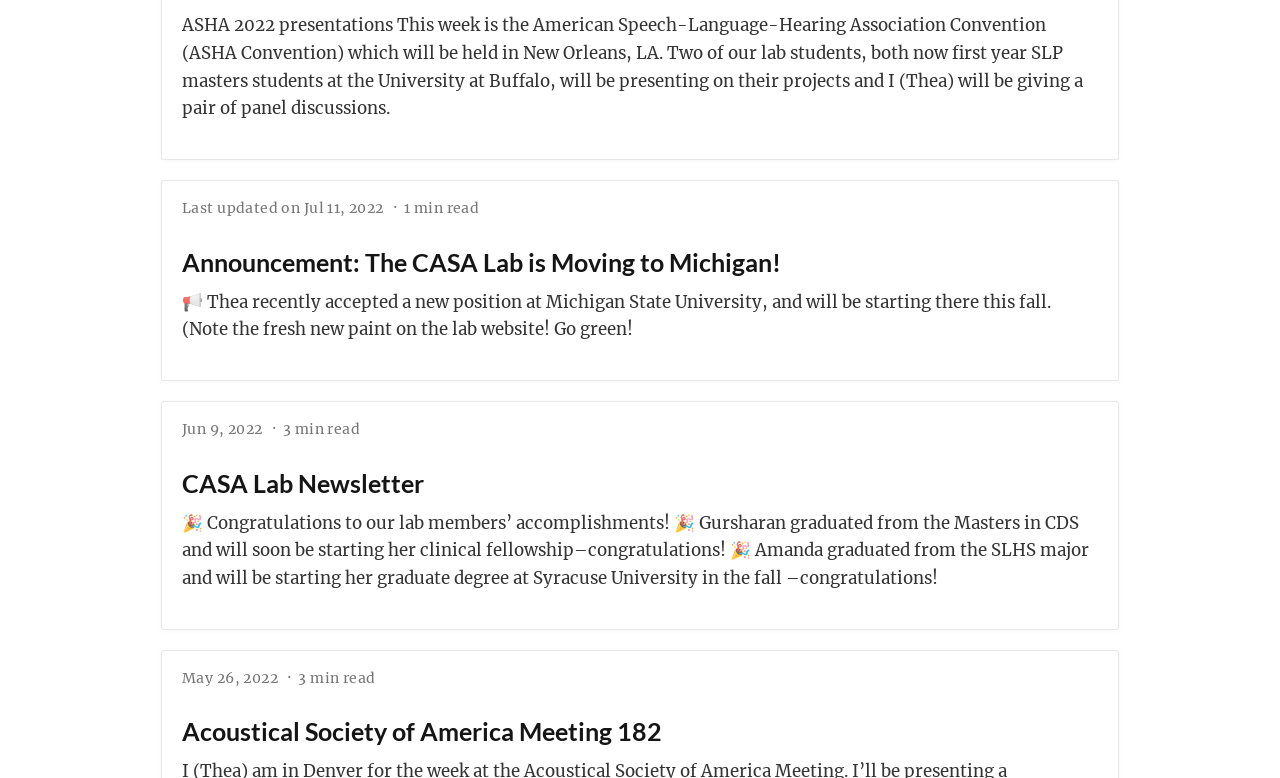Where is Thea moving to?
Please respond to the question with as much detail as possible.

The answer can be found in the link element which mentions 'Thea recently accepted a new position at Michigan State University, and will be starting there this fall.'